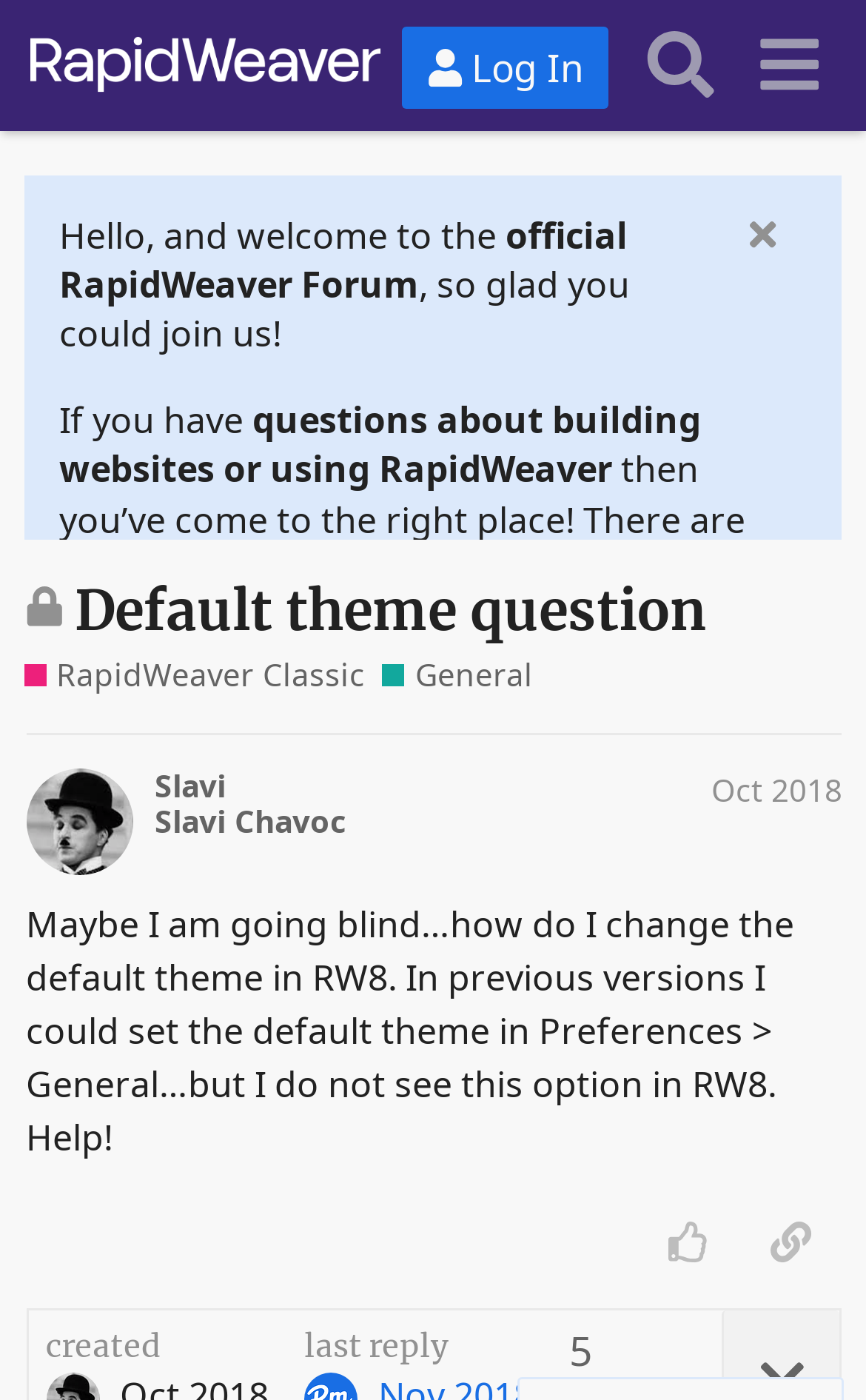Given the element description, predict the bounding box coordinates in the format (top-left x, top-left y, bottom-right x, bottom-right y), using floating point numbers between 0 and 1: RapidWeaver Classic

[0.027, 0.467, 0.421, 0.498]